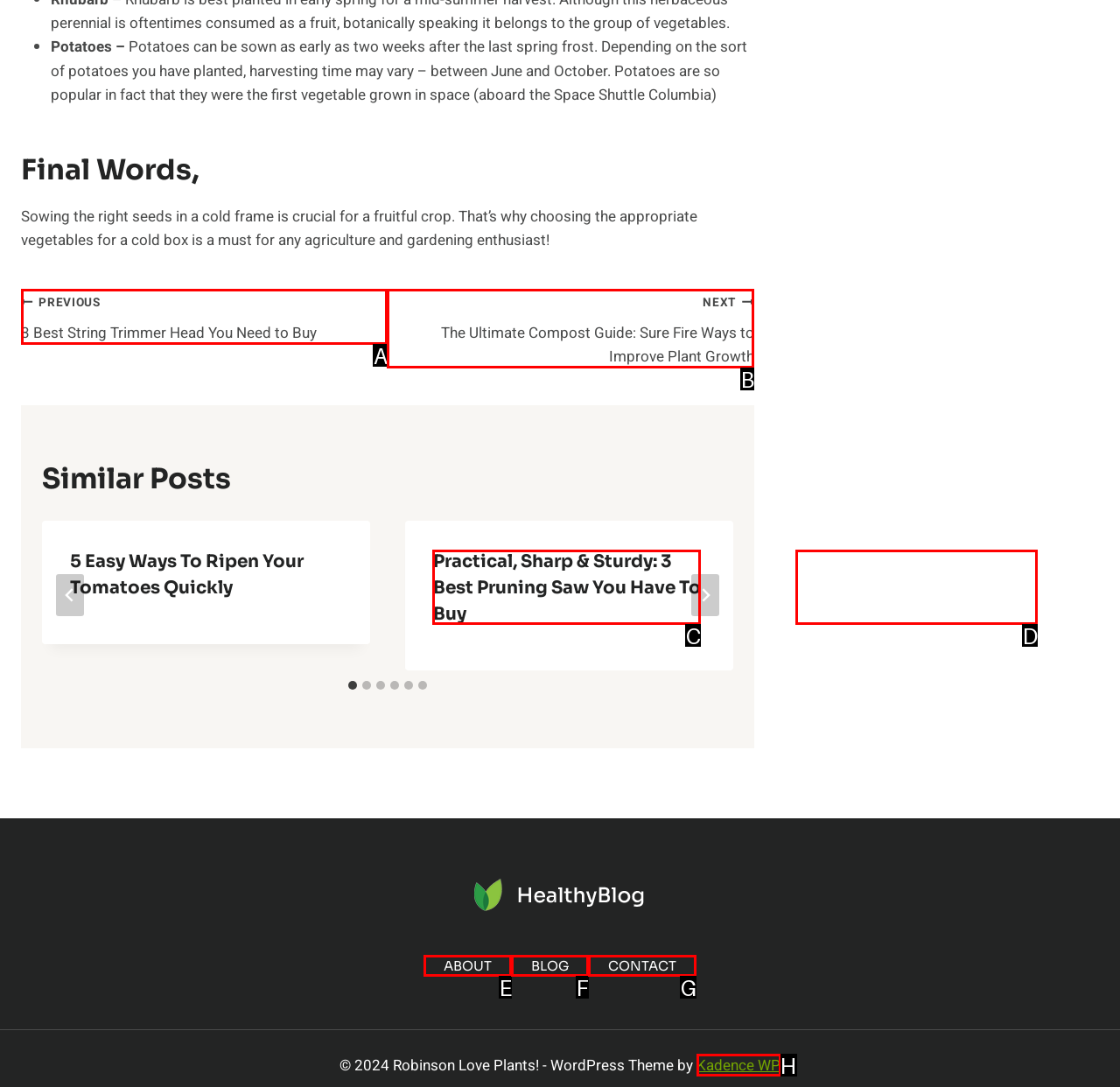Match the description: Kadence WP to one of the options shown. Reply with the letter of the best match.

H